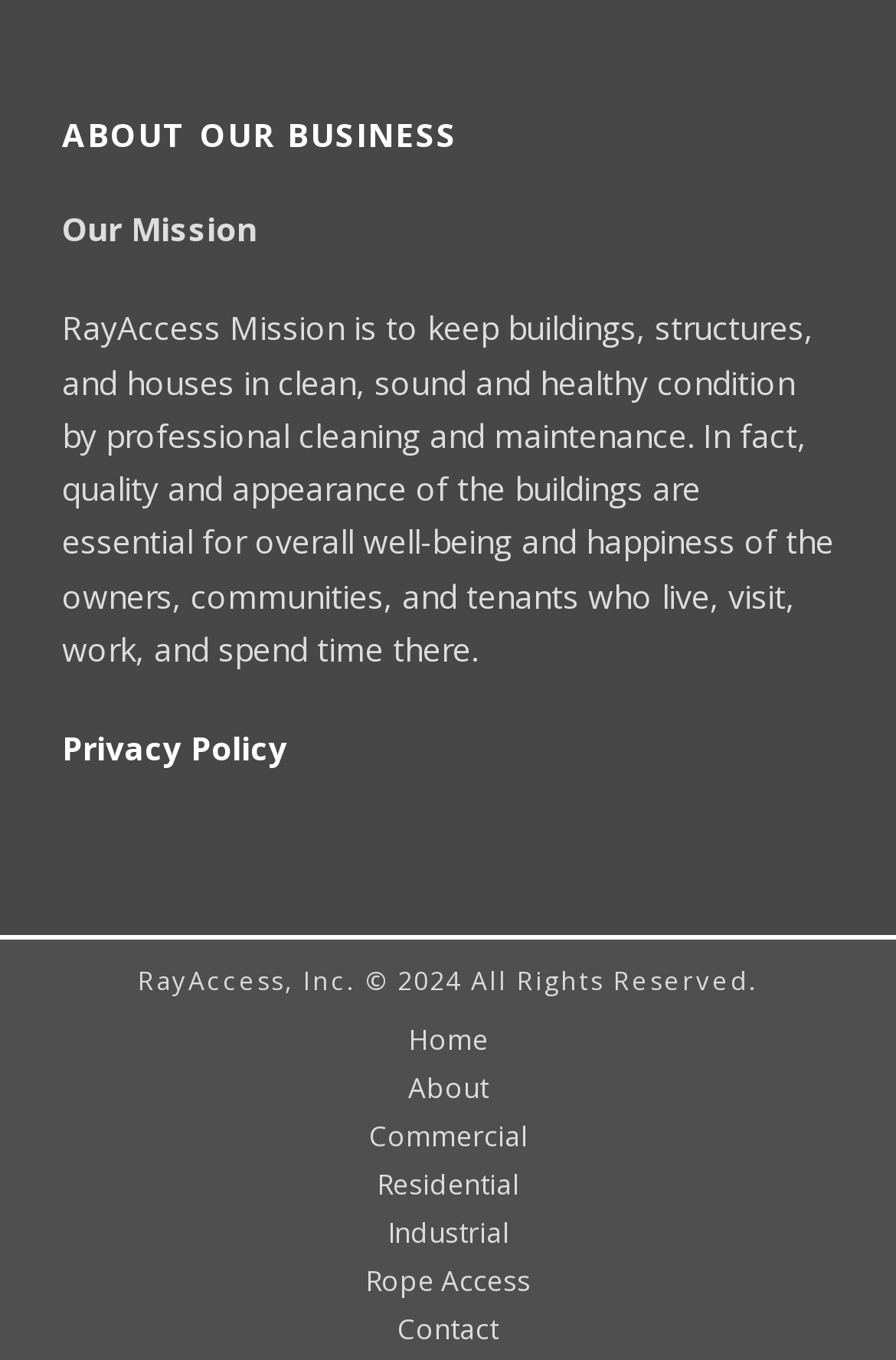Use a single word or phrase to answer the question: How many links are there in the footer?

7